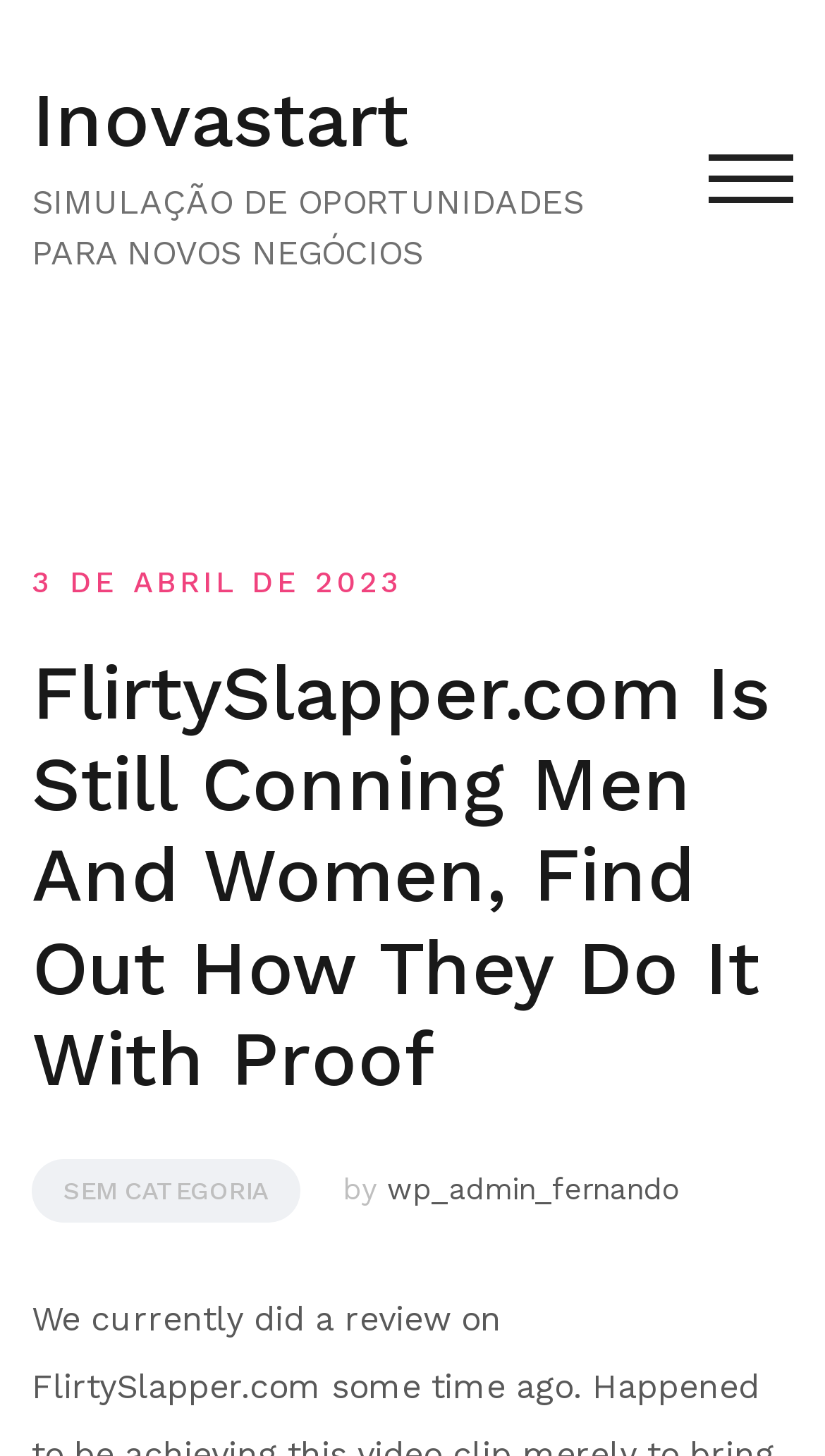Extract the bounding box coordinates for the UI element described as: "3 de abril de 2023".

[0.038, 0.388, 0.49, 0.411]